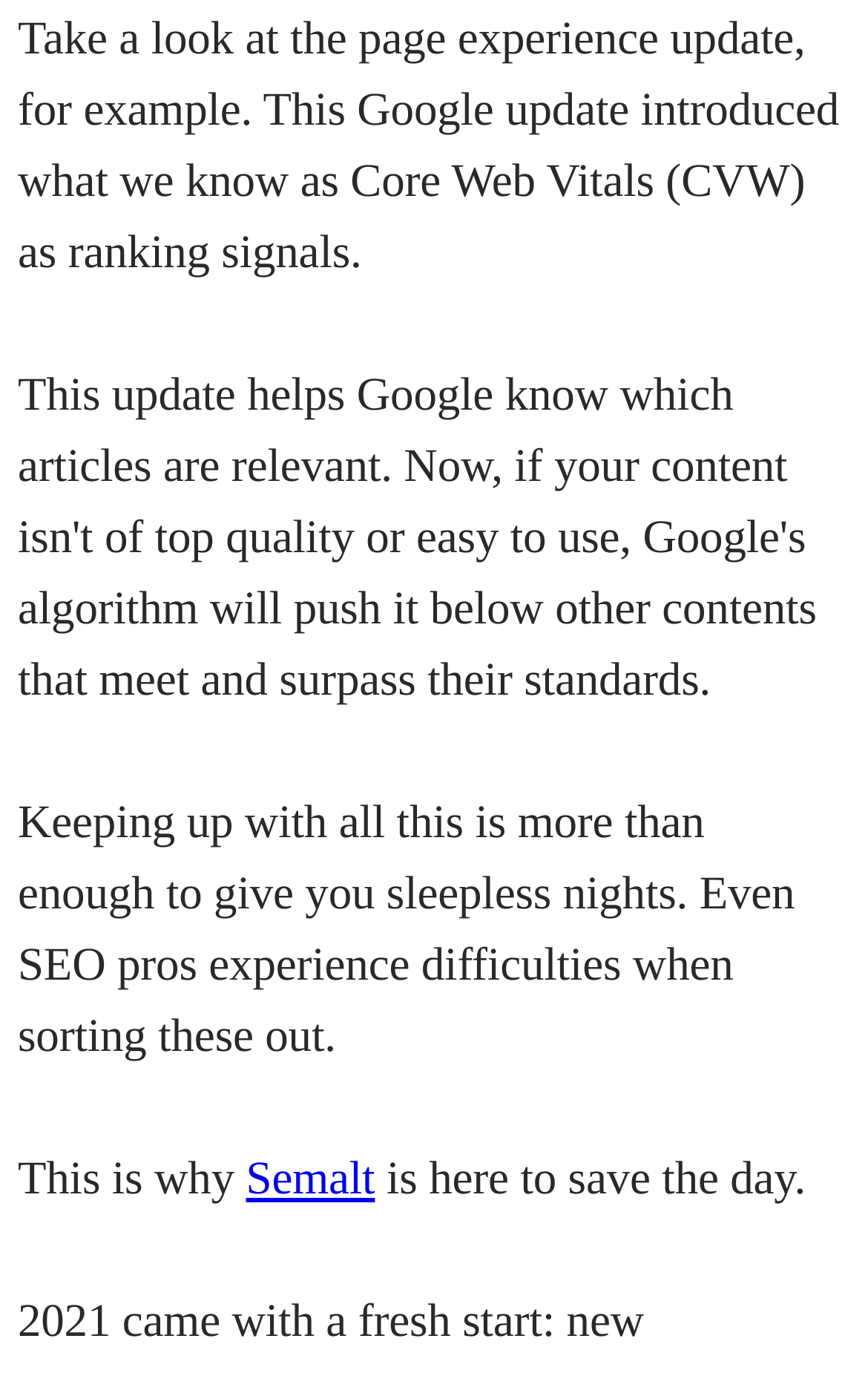Given the description "Settings", determine the bounding box of the corresponding UI element.

None